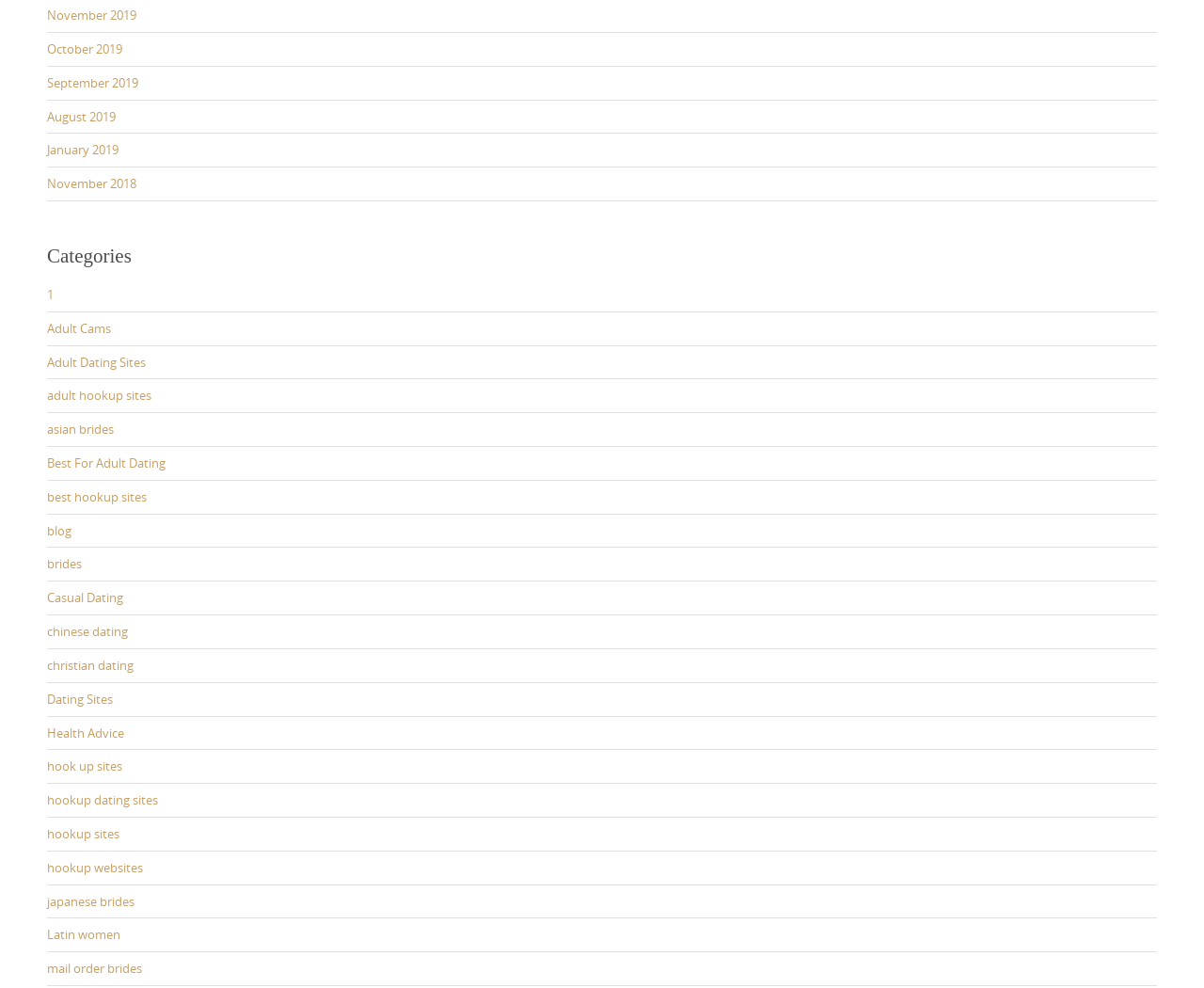Identify the bounding box coordinates of the clickable section necessary to follow the following instruction: "Follow on LinkedIn". The coordinates should be presented as four float numbers from 0 to 1, i.e., [left, top, right, bottom].

None